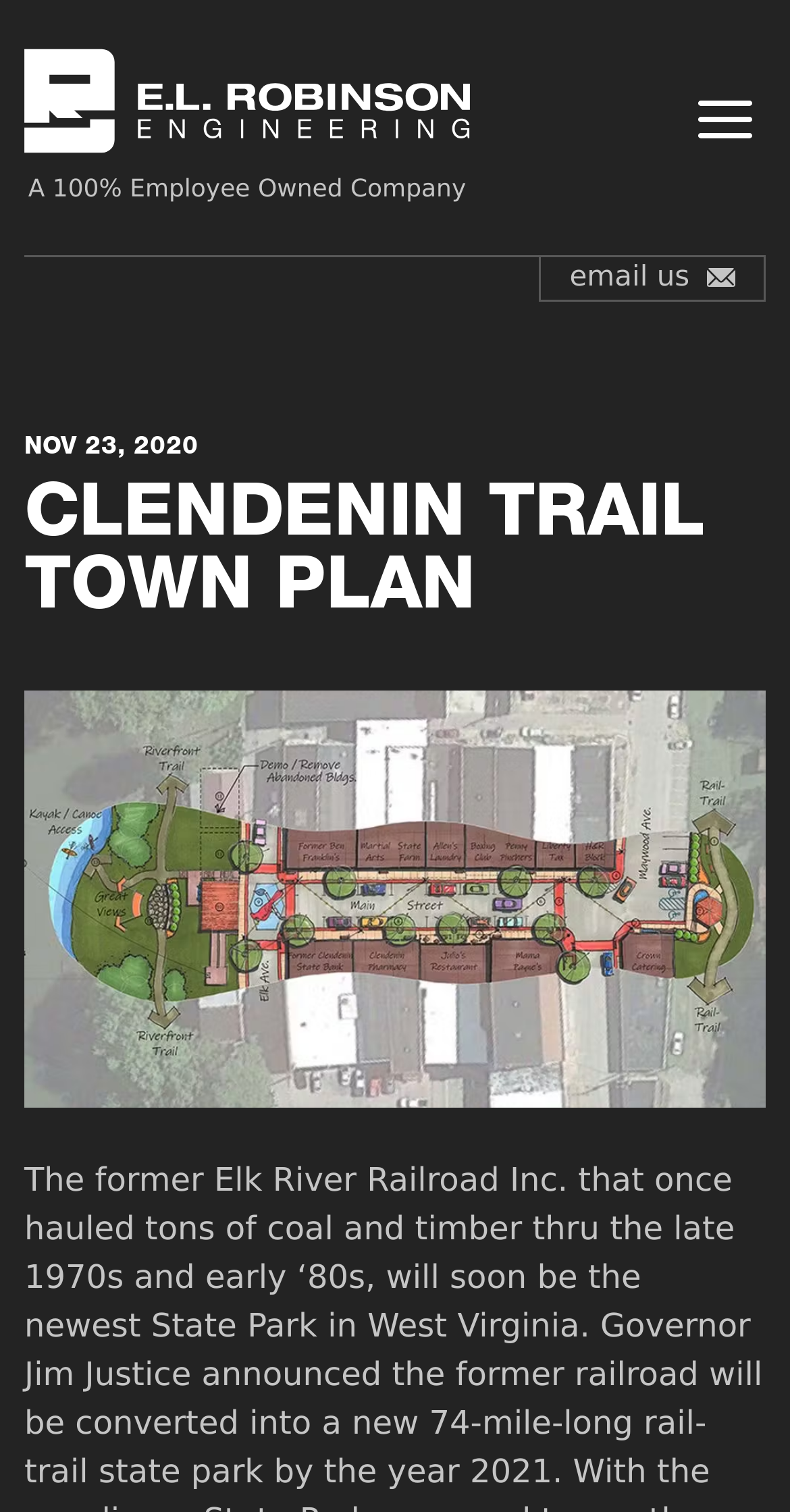What is the type of company?
Provide a fully detailed and comprehensive answer to the question.

I found this information by looking at the StaticText element 'A 100% Employee Owned Company', which is a child of the link 'ELR Logo'. This suggests that the company is 100% employee-owned.